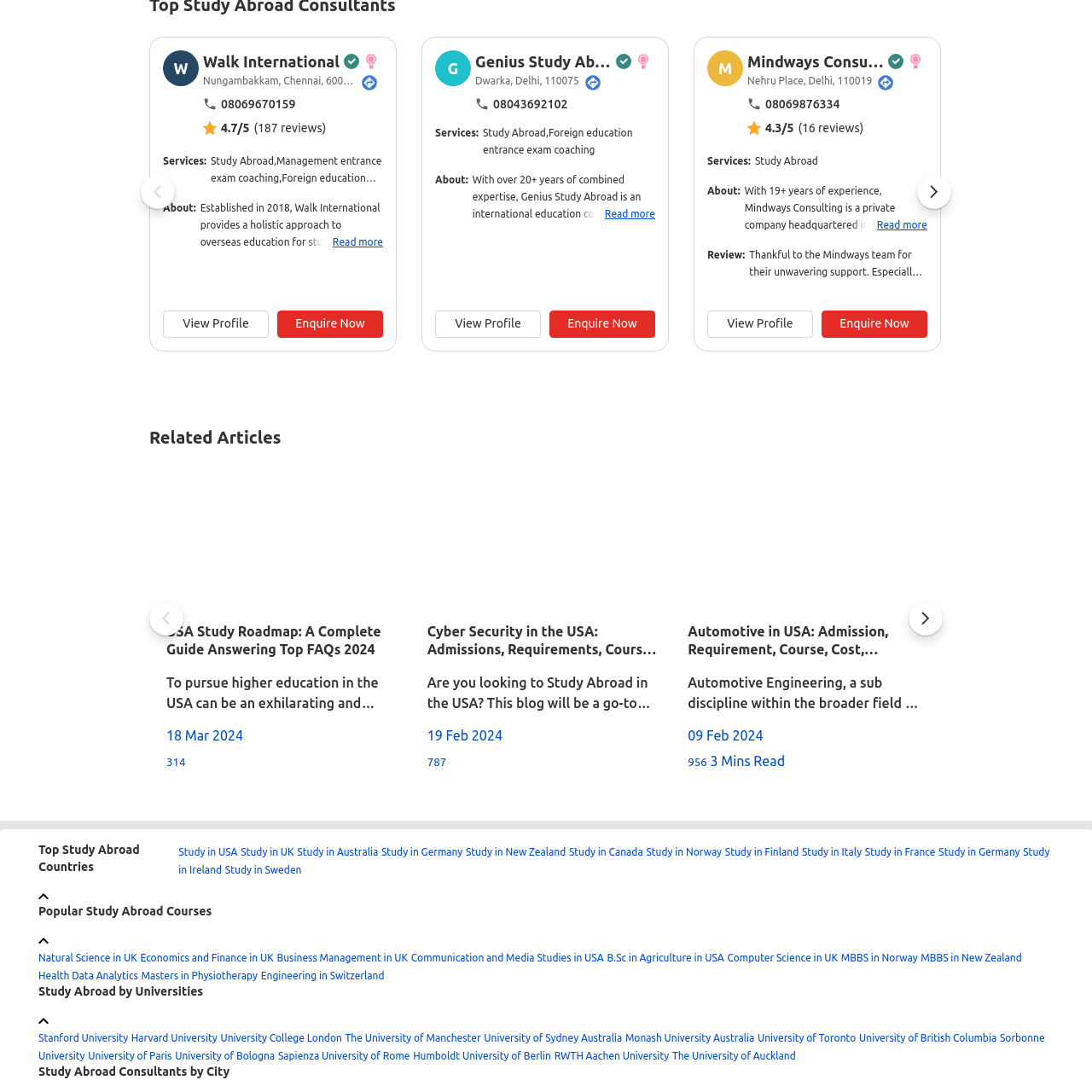Offer a detailed caption for the picture inside the red-bordered area.

The image features an abstract symbol that may represent study abroad services or educational consulting. This icon is situated alongside information pertaining to various educational consultancy services aimed at helping students pursue international education. Notably, it is associated with institutions offering guidance on preparation for standardized tests, admission processes, and visa documentation. The backdrop suggests a focus on global academic opportunities, emphasizing the support these services provide for students in selecting and applying to universities worldwide. The positioning of this image within the layout enhances the thematic element of educational accessibility and international opportunities, resonating with the broader goal of facilitating overseas education.